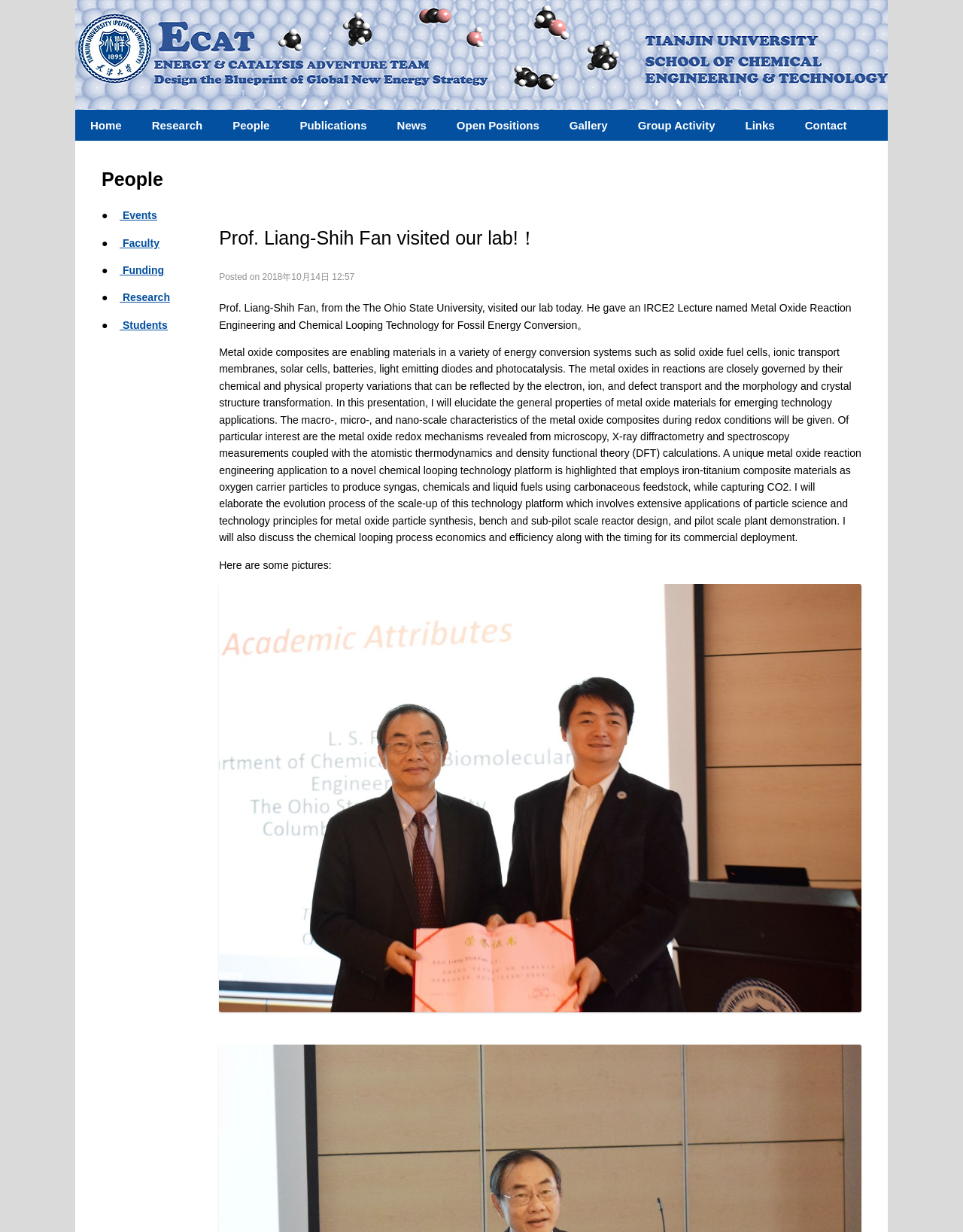Pinpoint the bounding box coordinates of the clickable area necessary to execute the following instruction: "Browse the Gallery". The coordinates should be given as four float numbers between 0 and 1, namely [left, top, right, bottom].

[0.576, 0.089, 0.647, 0.114]